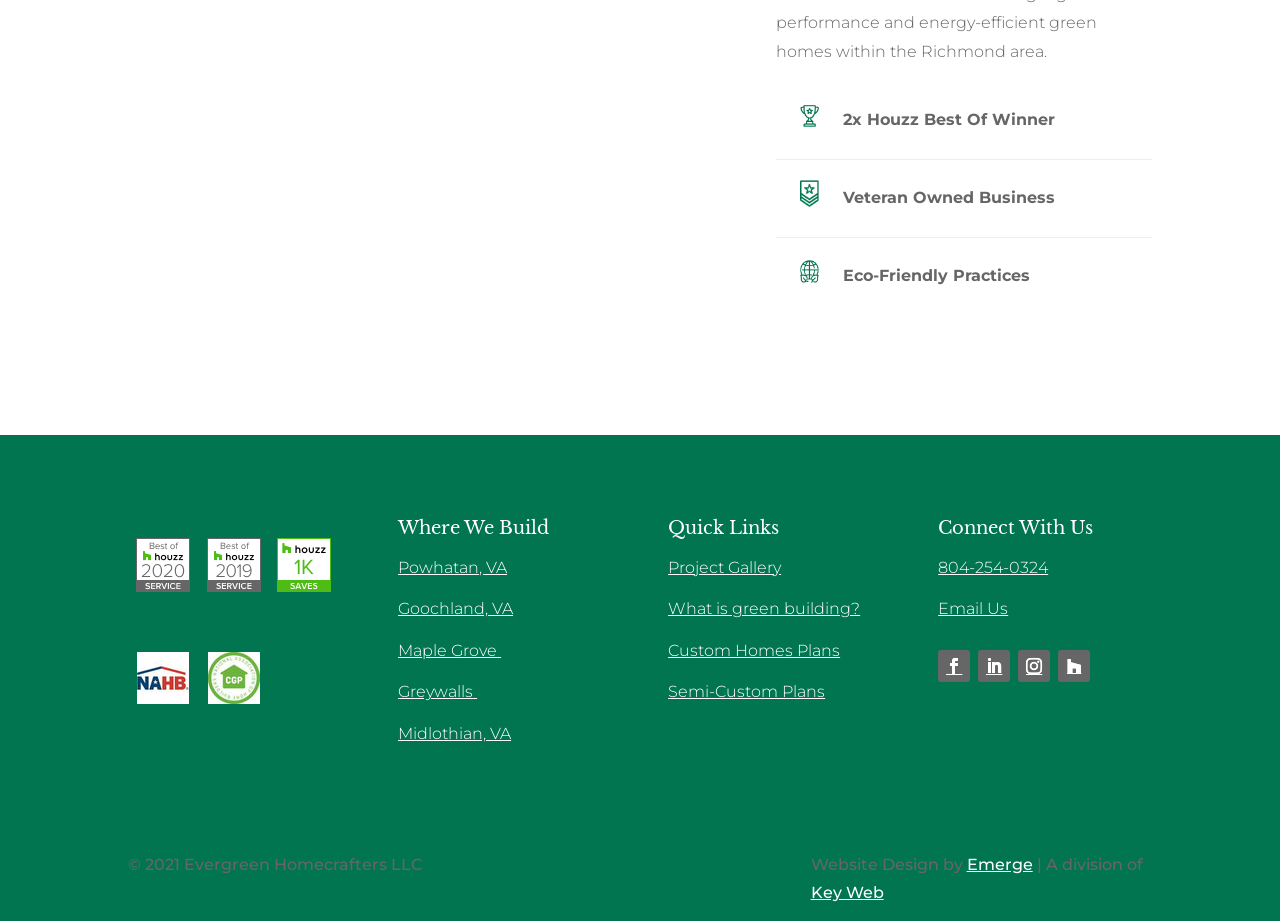Please specify the bounding box coordinates in the format (top-left x, top-left y, bottom-right x, bottom-right y), with values ranging from 0 to 1. Identify the bounding box for the UI component described as follows: Email Us

[0.733, 0.651, 0.788, 0.671]